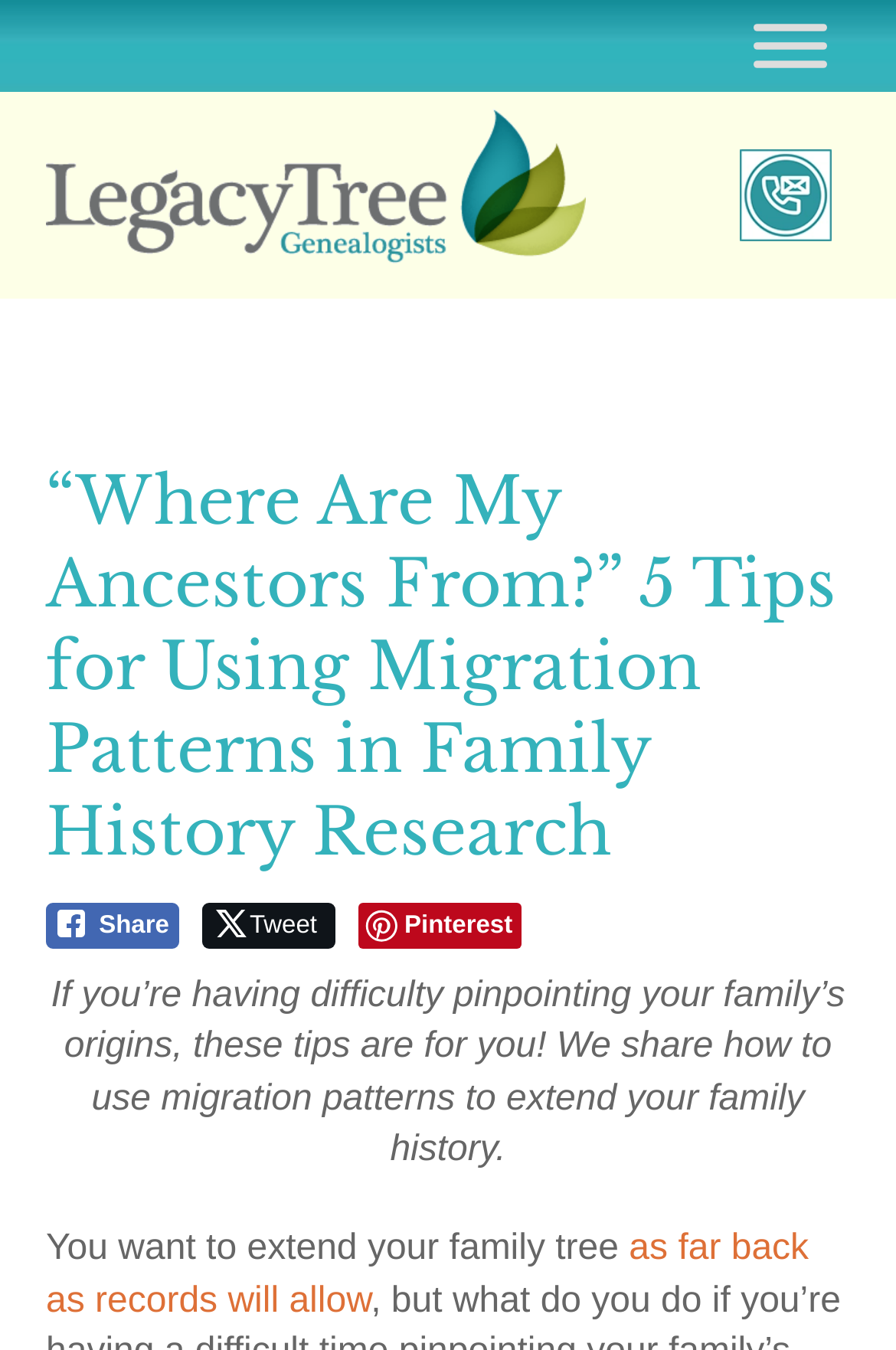Give a comprehensive overview of the webpage, including key elements.

The webpage is about genealogy research, specifically using migration patterns to extend family history. At the top left, there is a logo of Legacy Tree, which is a clickable link. On the top right, there is a navigation menu button labeled "Toggle Menu" that can be expanded.

Below the navigation menu, there is a header section with a heading that reads "“Where Are My Ancestors From?” 5 Tips for Using Migration Patterns in Family History Research". This heading spans almost the entire width of the page.

Underneath the header, there are three social media sharing buttons for Facebook, Twitter, and Pinterest, each with an accompanying image. The Facebook button is located on the left, followed by the Twitter button, and then the Pinterest button on the right.

Below the social media buttons, there is a paragraph of text that summarizes the content of the webpage, stating "If you’re having difficulty pinpointing your family’s origins, these tips are for you! We share how to use migration patterns to extend your family history." This text is followed by another sentence that reads "You want to extend your family tree as far back as records will allow", which is a clickable link.

Overall, the webpage appears to be a blog post or article that provides tips and guidance on using migration patterns in genealogy research.